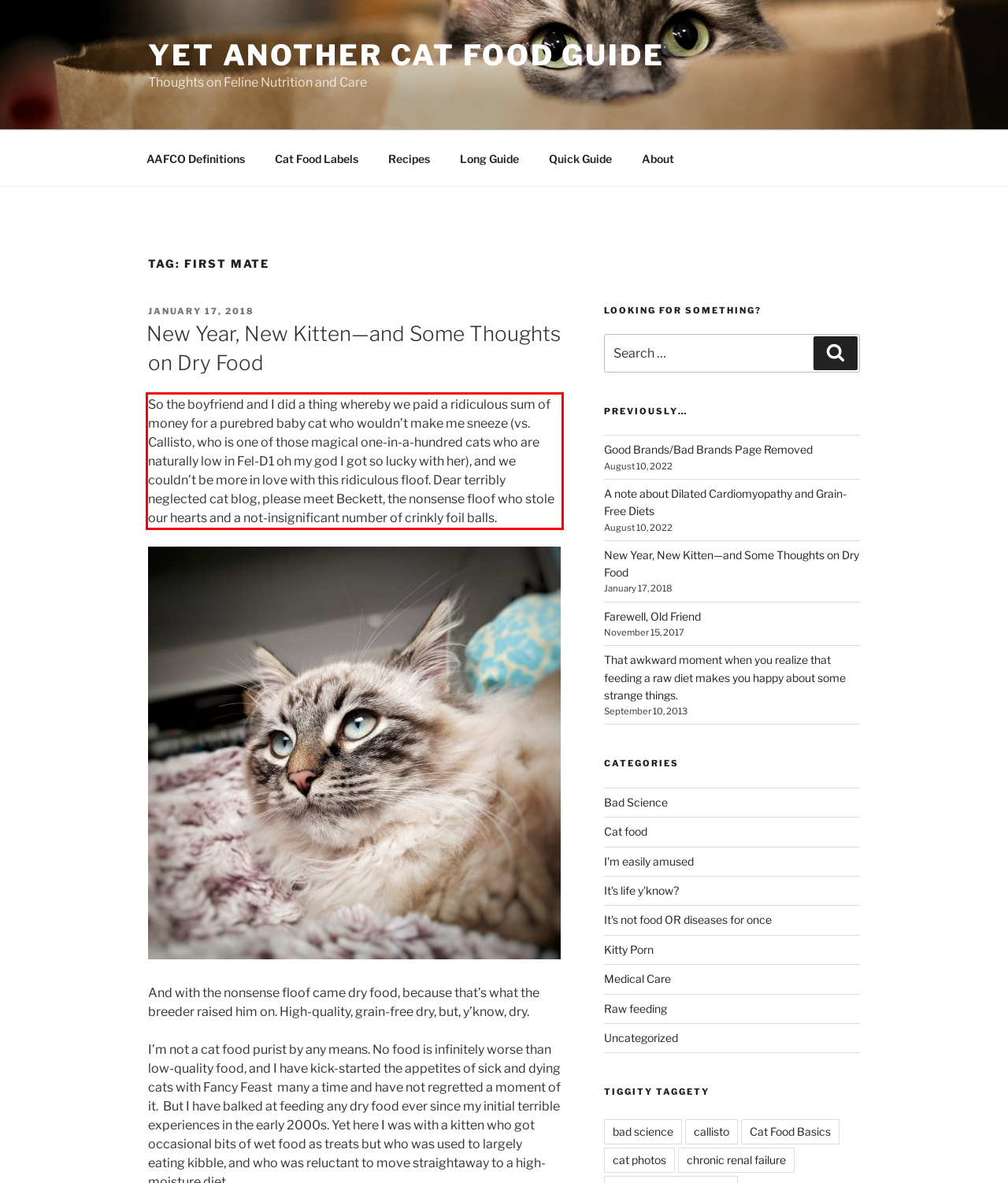The screenshot provided shows a webpage with a red bounding box. Apply OCR to the text within this red bounding box and provide the extracted content.

So the boyfriend and I did a thing whereby we paid a ridiculous sum of money for a purebred baby cat who wouldn’t make me sneeze (vs. Callisto, who is one of those magical one-in-a-hundred cats who are naturally low in Fel-D1 oh my god I got so lucky with her), and we couldn’t be more in love with this ridiculous floof. Dear terribly neglected cat blog, please meet Beckett, the nonsense floof who stole our hearts and a not-insignificant number of crinkly foil balls.